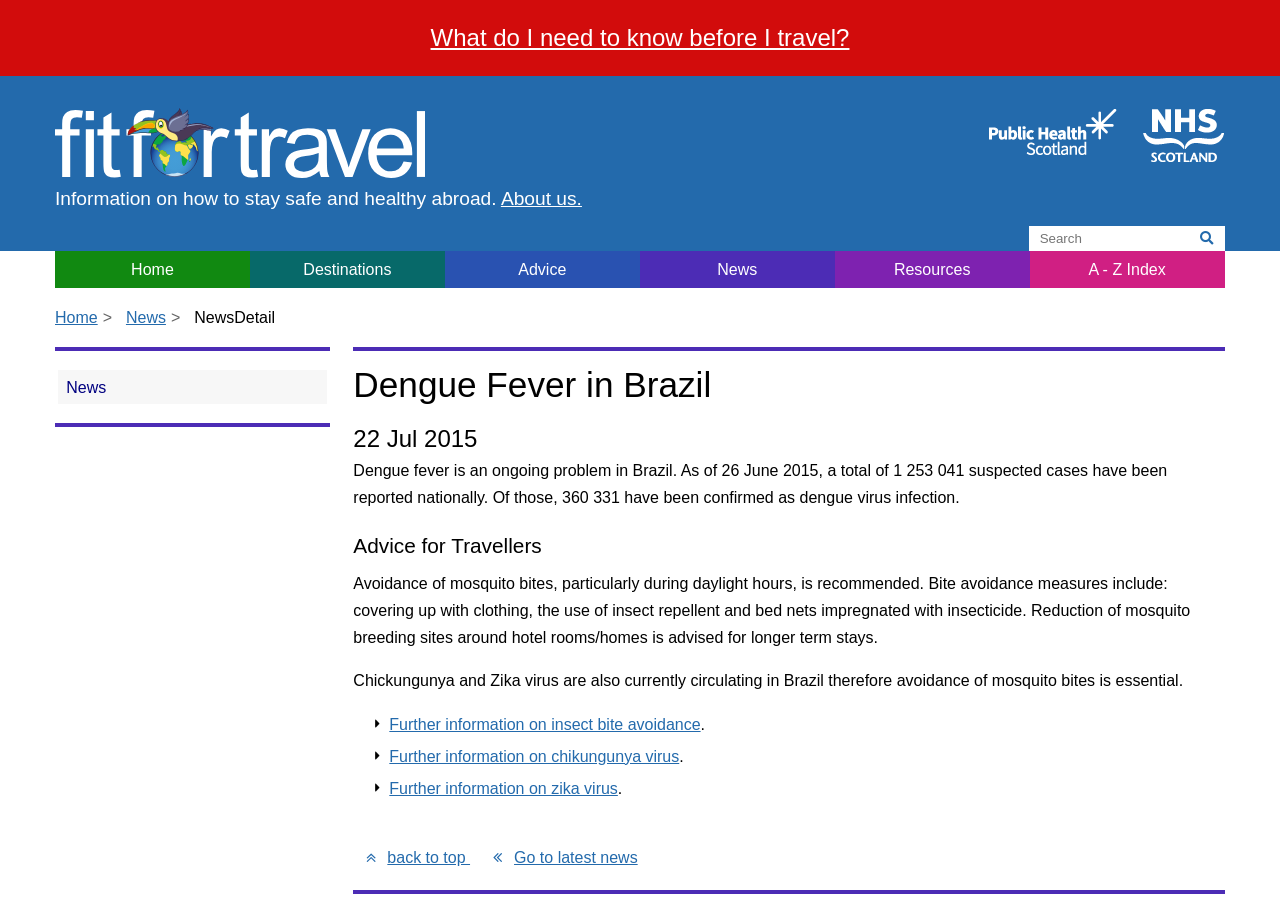Provide a thorough description of the webpage you see.

The webpage is about Fit for Travel, a website providing information on how to stay safe and healthy abroad. At the top, there is a Public Health Scotland logo and a Fit for Travel logo, which is also a link. Below the logos, there is a heading that reads "Information on how to stay safe and healthy abroad. About us." with a link to "About us." on the right side.

On the top-right corner, there is a site search box with a "Search" button. Below the search box, there is a navigation menu with links to "Home", "Destinations", "Advice", "News", "Resources", and "A - Z Index".

The main content of the webpage is about a news article titled "Dengue Fever in Brazil" with a publication date of "22 Jul 2015". The article provides information on the outbreak of dengue fever in Brazil, with a total of 1,253,041 suspected cases reported nationally as of 26 June 2015. The article also provides advice for travelers, recommending avoidance of mosquito bites, particularly during daylight hours, and suggesting measures to reduce mosquito breeding sites.

There are also links to further information on insect bite avoidance, chikungunya virus, and zika virus. At the bottom of the page, there are links to go back to the top and to go to the latest news.